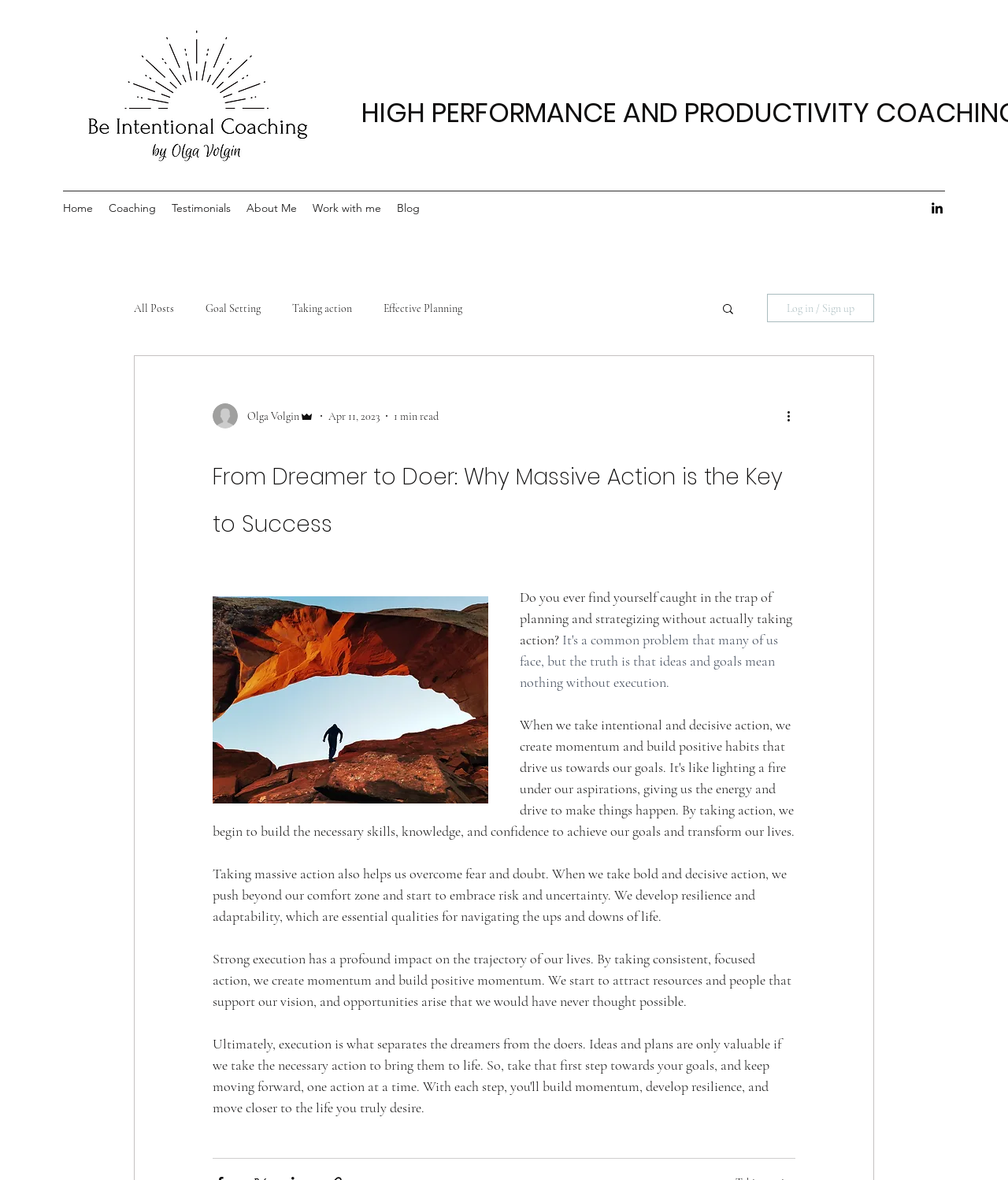Determine the bounding box coordinates of the clickable region to carry out the instruction: "Click the Home link".

[0.055, 0.166, 0.1, 0.186]